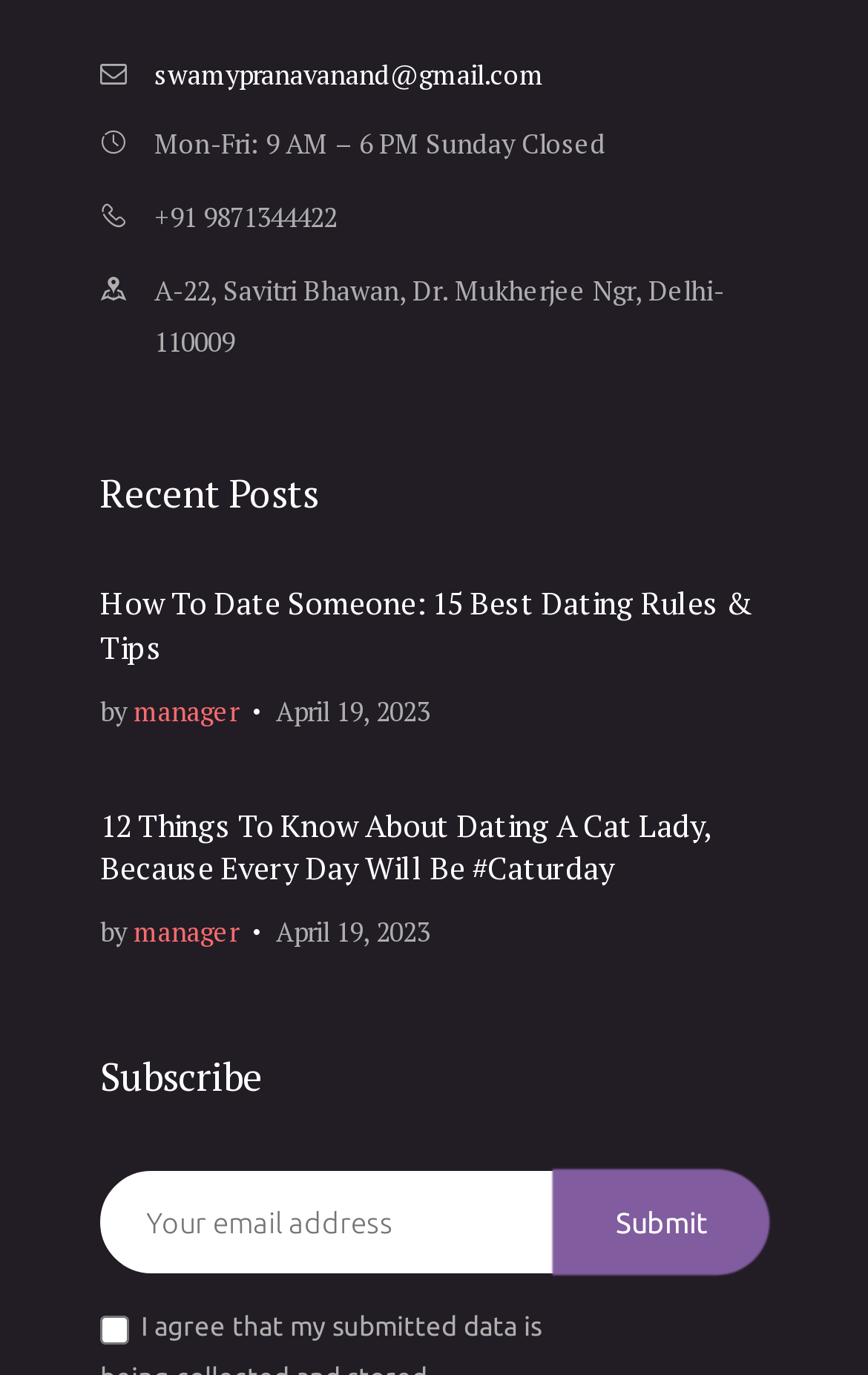What is the purpose of the textbox?
Give a comprehensive and detailed explanation for the question.

The textbox is located below the 'Subscribe' heading and has a placeholder text 'Your email address'. Therefore, the purpose of the textbox is to enter an email address for subscription.